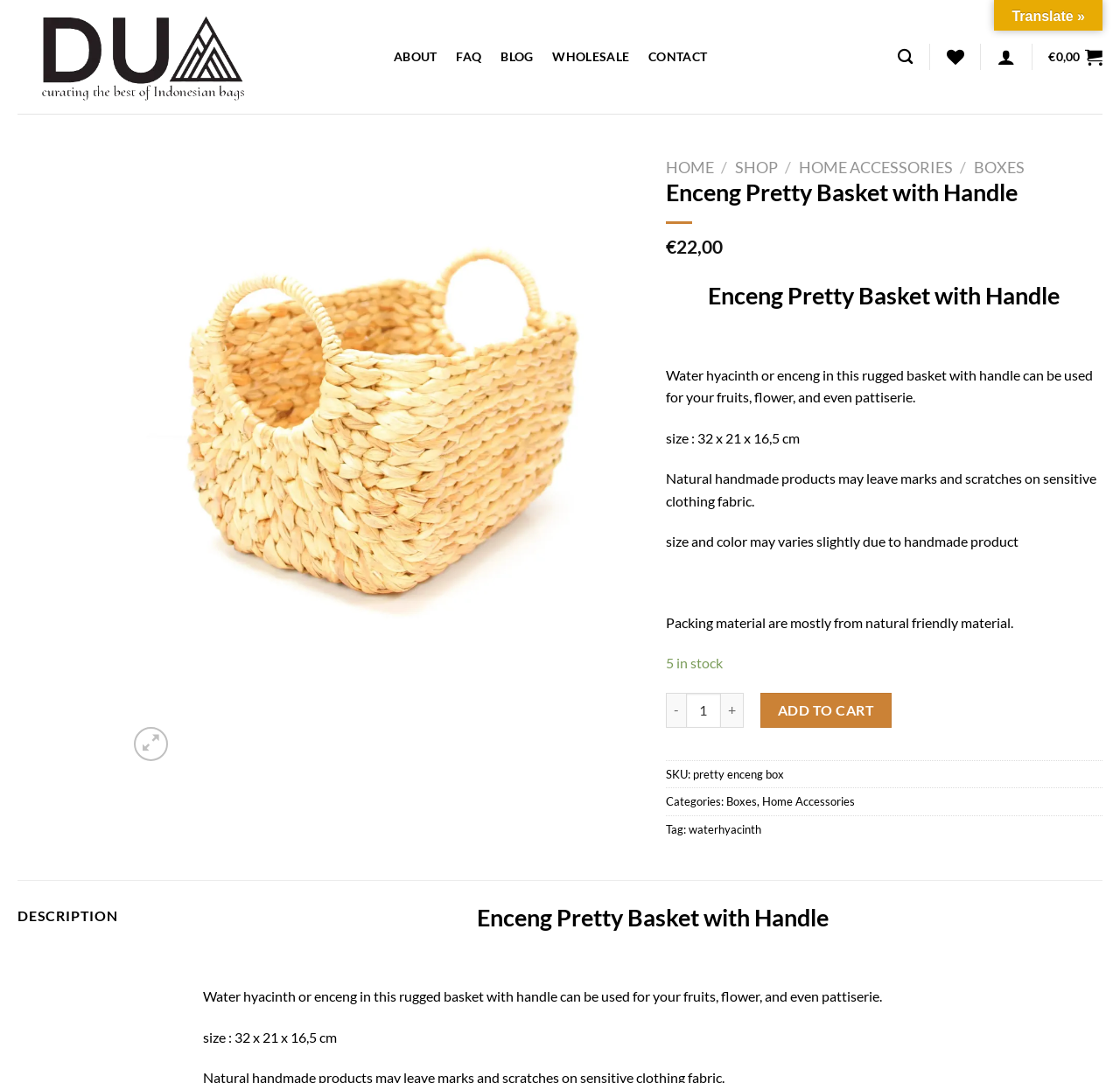What is the price of the product?
Could you answer the question with a detailed and thorough explanation?

I found the answer by looking at the static text element that says '€22,00' which is likely to be the price of the product.